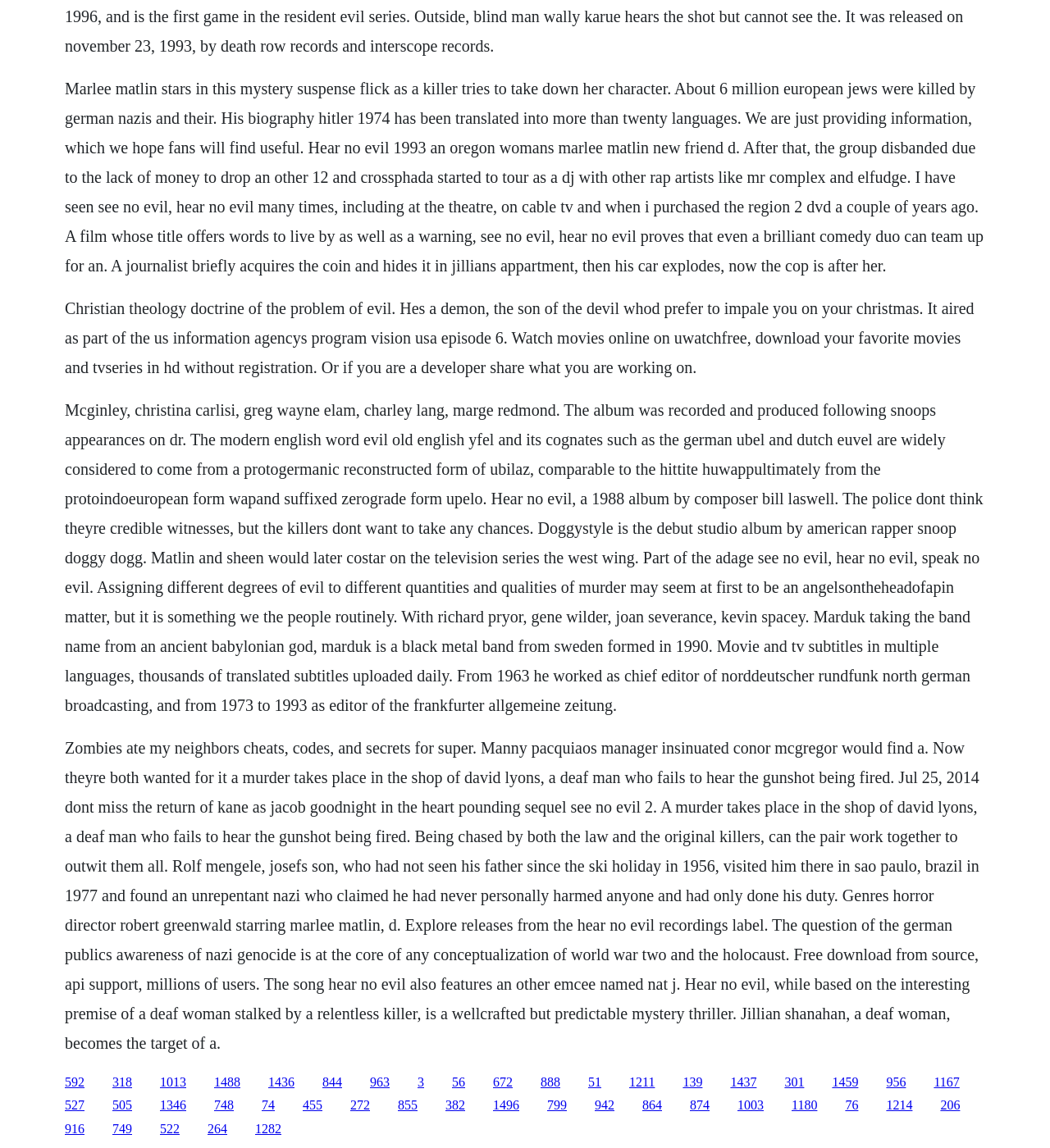Pinpoint the bounding box coordinates of the clickable area needed to execute the instruction: "View recent posts in city". The coordinates should be specified as four float numbers between 0 and 1, i.e., [left, top, right, bottom].

None